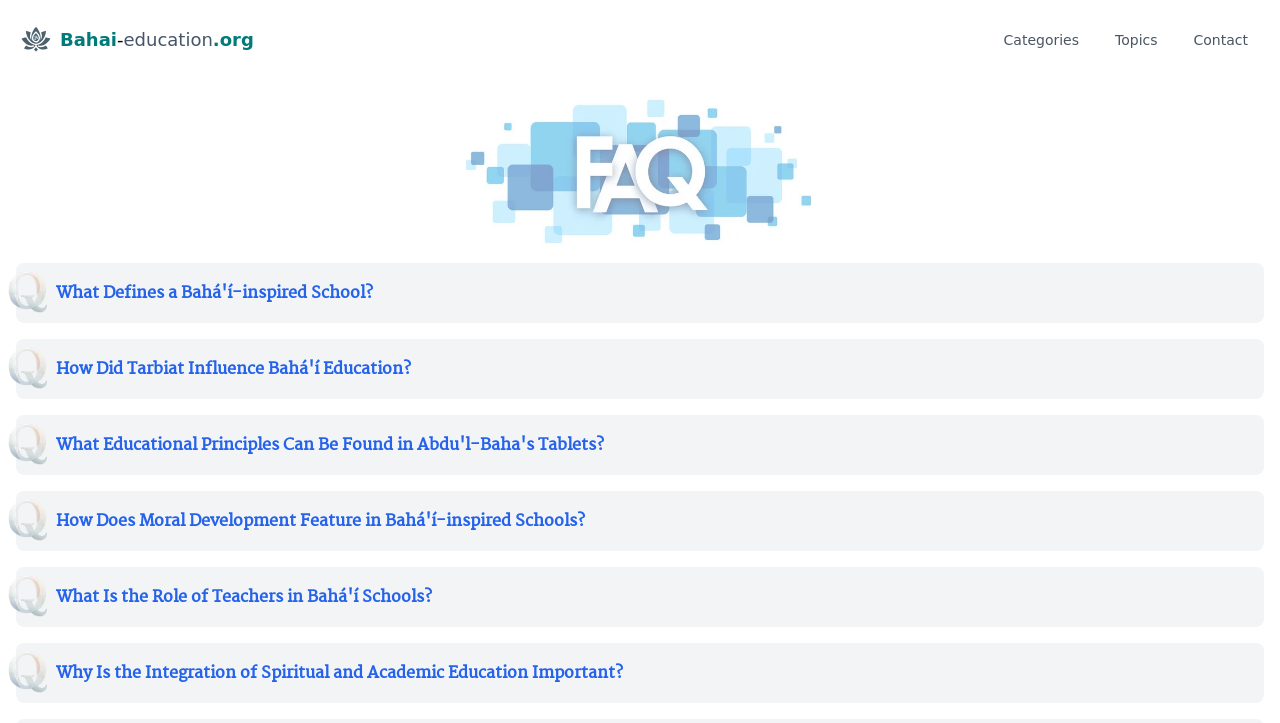Please respond to the question with a concise word or phrase:
What is the logo of this website?

Bahai-education.org Logo